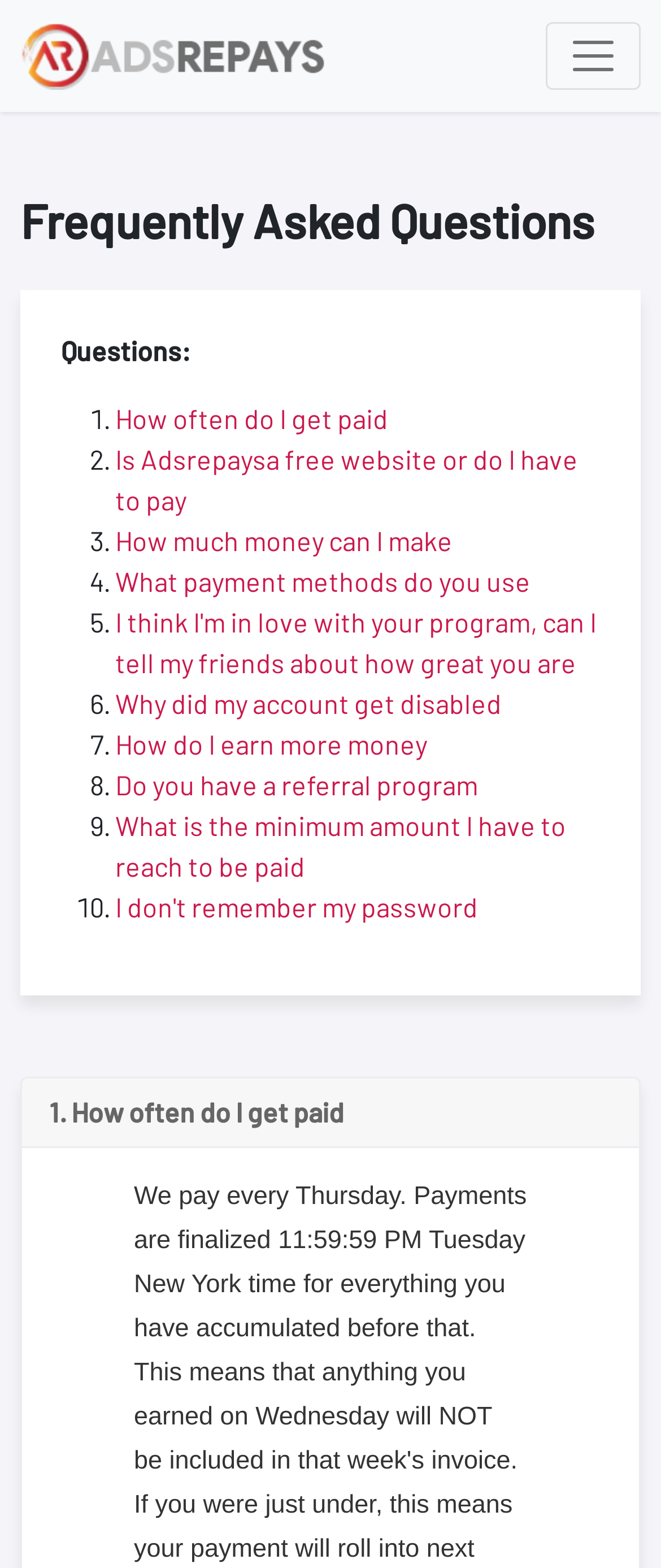Please locate the bounding box coordinates of the element's region that needs to be clicked to follow the instruction: "Read the first FAQ". The bounding box coordinates should be provided as four float numbers between 0 and 1, i.e., [left, top, right, bottom].

[0.174, 0.257, 0.587, 0.277]